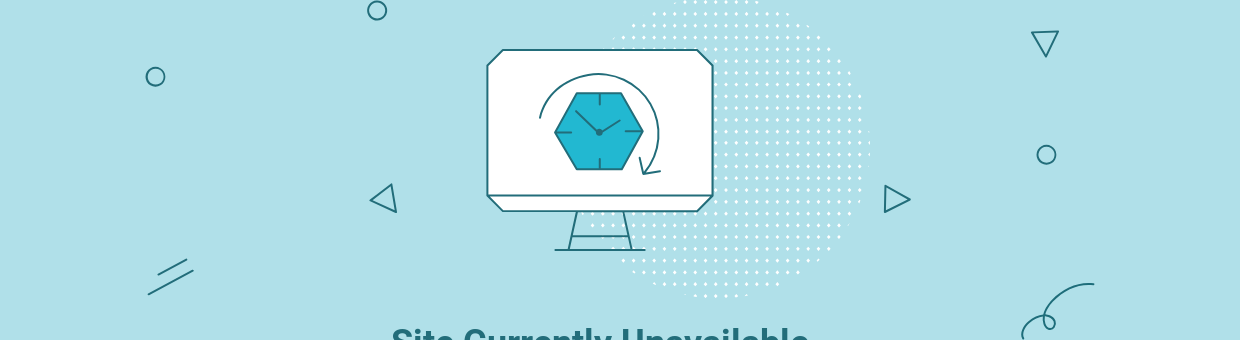Provide a comprehensive description of the image.

The image features a vibrant design illustrating the message "Site Currently Unavailable." At the center, a stylized computer monitor displays a hexagonal icon with a circular arrow and a clock face, symbolizing downtime or a temporary outage. The background is a soothing light blue, accented by playful geometric shapes, including scattered dots and lines, adding a modern touch to the overall appearance. Below the monitor, the prominent text "Site Currently Unavailable" clearly conveys the status of the website, ensuring that users are informed of the situation while retaining an engaging visual aesthetic.